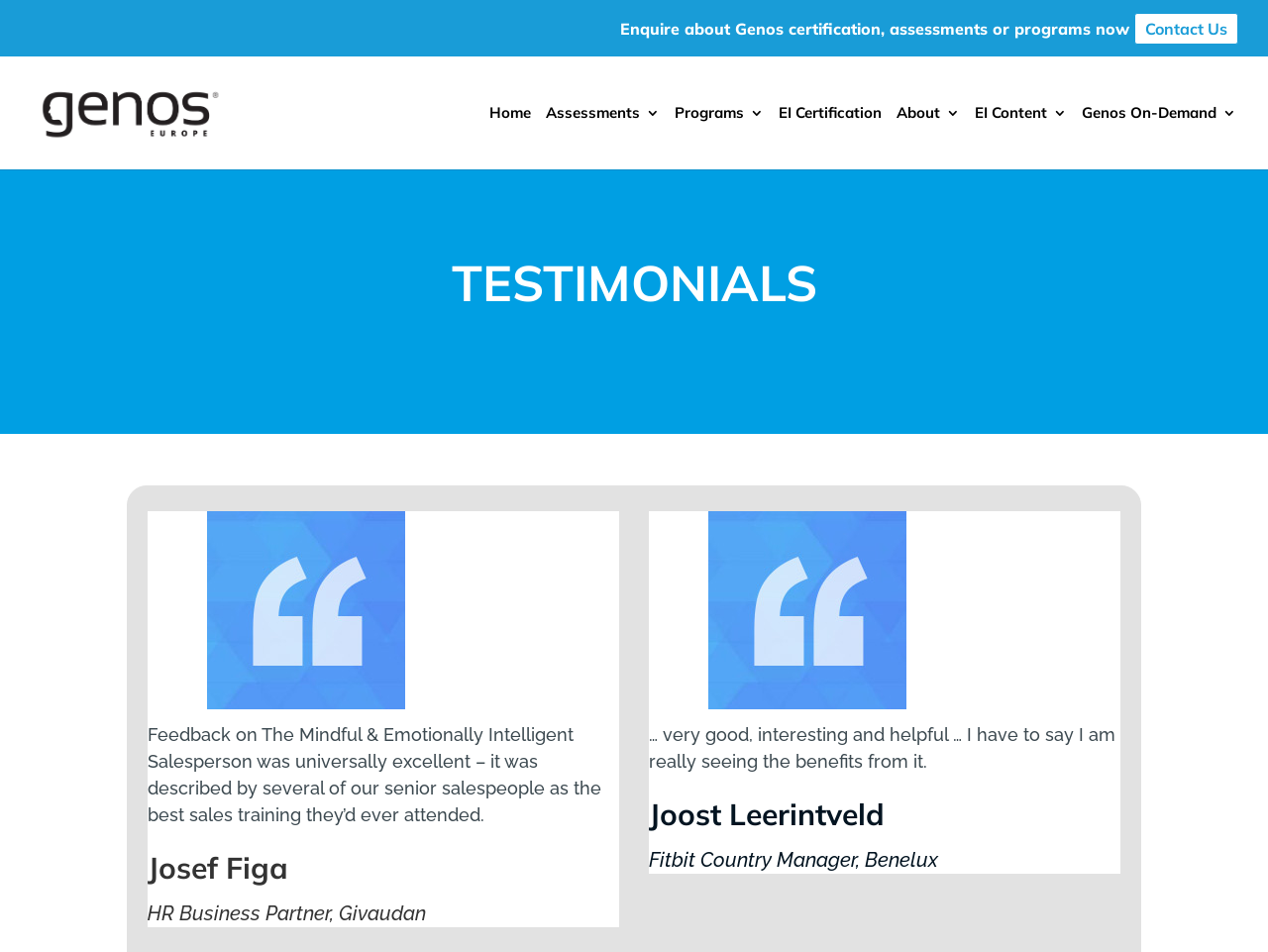Please specify the bounding box coordinates of the area that should be clicked to accomplish the following instruction: "Contact us". The coordinates should consist of four float numbers between 0 and 1, i.e., [left, top, right, bottom].

[0.895, 0.013, 0.977, 0.047]